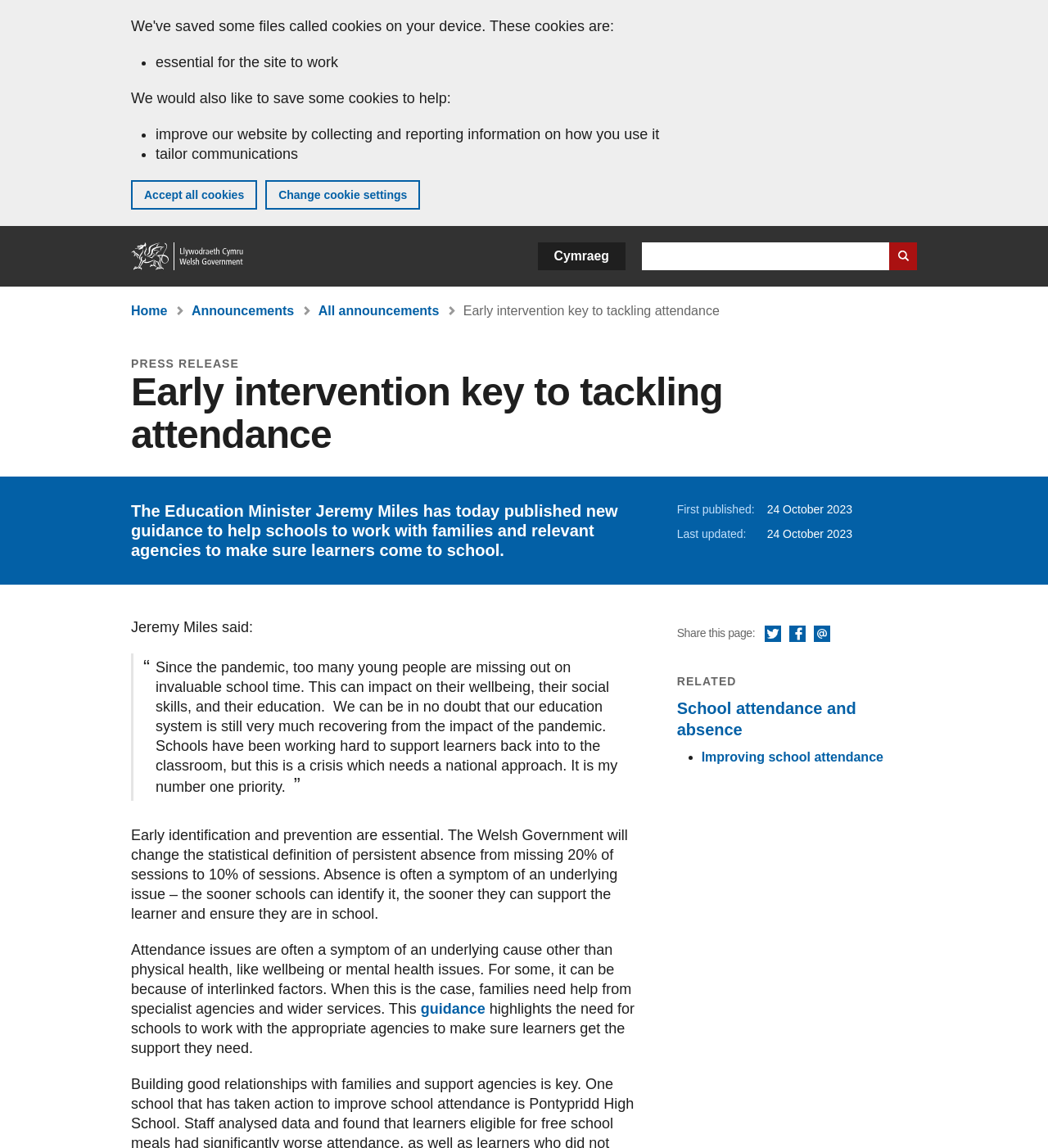Determine the bounding box coordinates for the area you should click to complete the following instruction: "Switch to Cymraeg".

[0.513, 0.211, 0.597, 0.235]